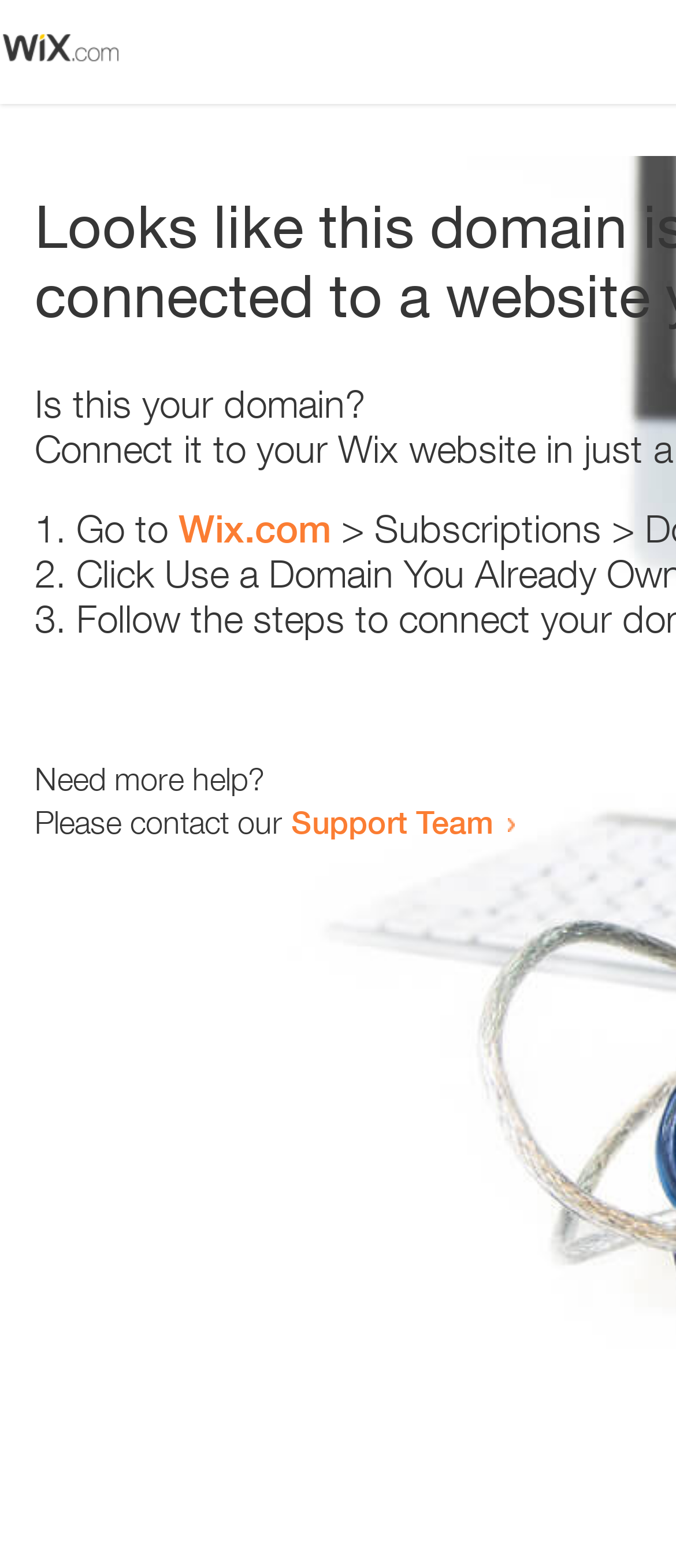Give a short answer using one word or phrase for the question:
What is the question being asked at the top of the webpage?

Is this your domain?